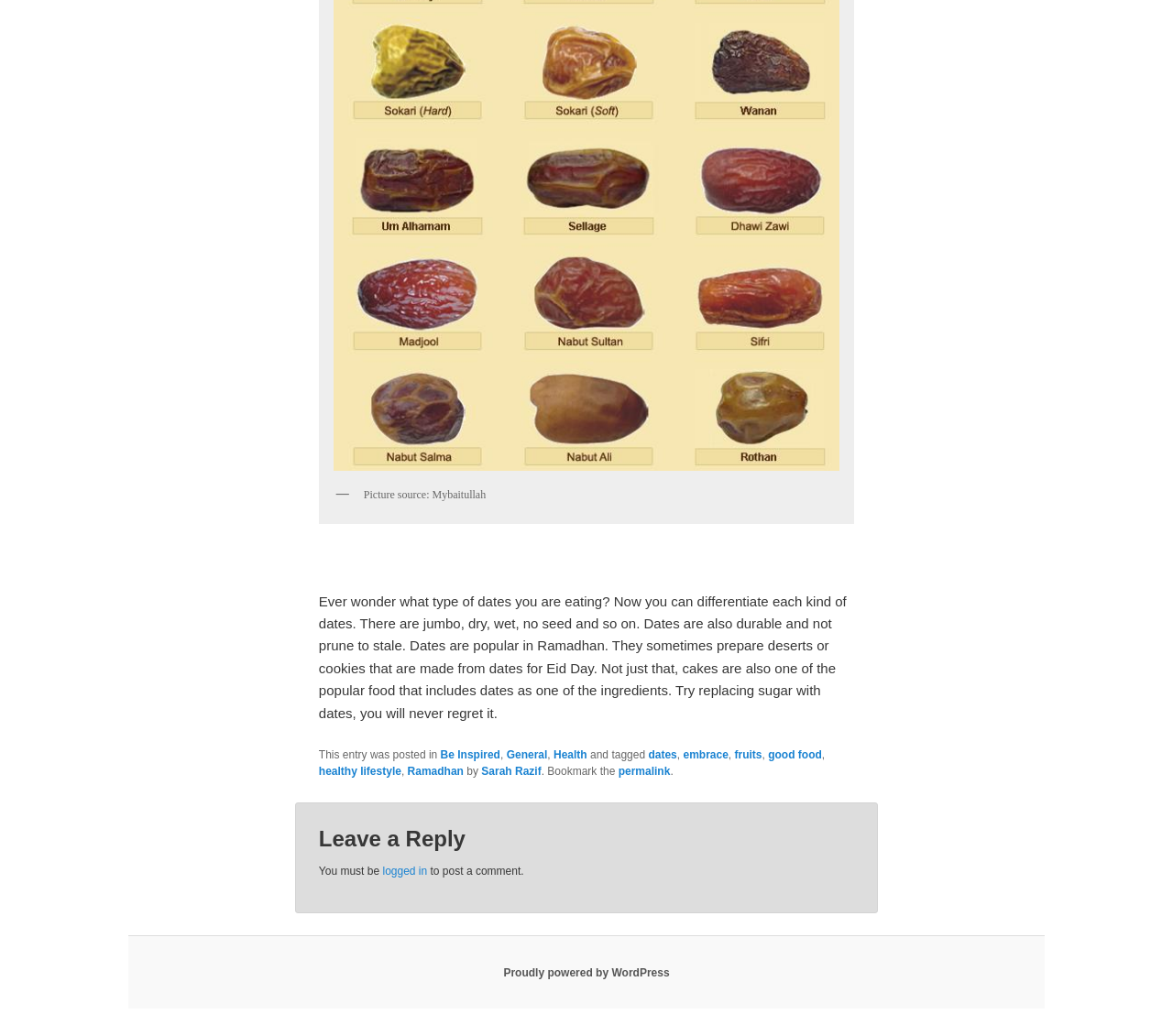Identify the bounding box for the given UI element using the description provided. Coordinates should be in the format (top-left x, top-left y, bottom-right x, bottom-right y) and must be between 0 and 1. Here is the description: Sarah Razif

[0.41, 0.739, 0.461, 0.751]